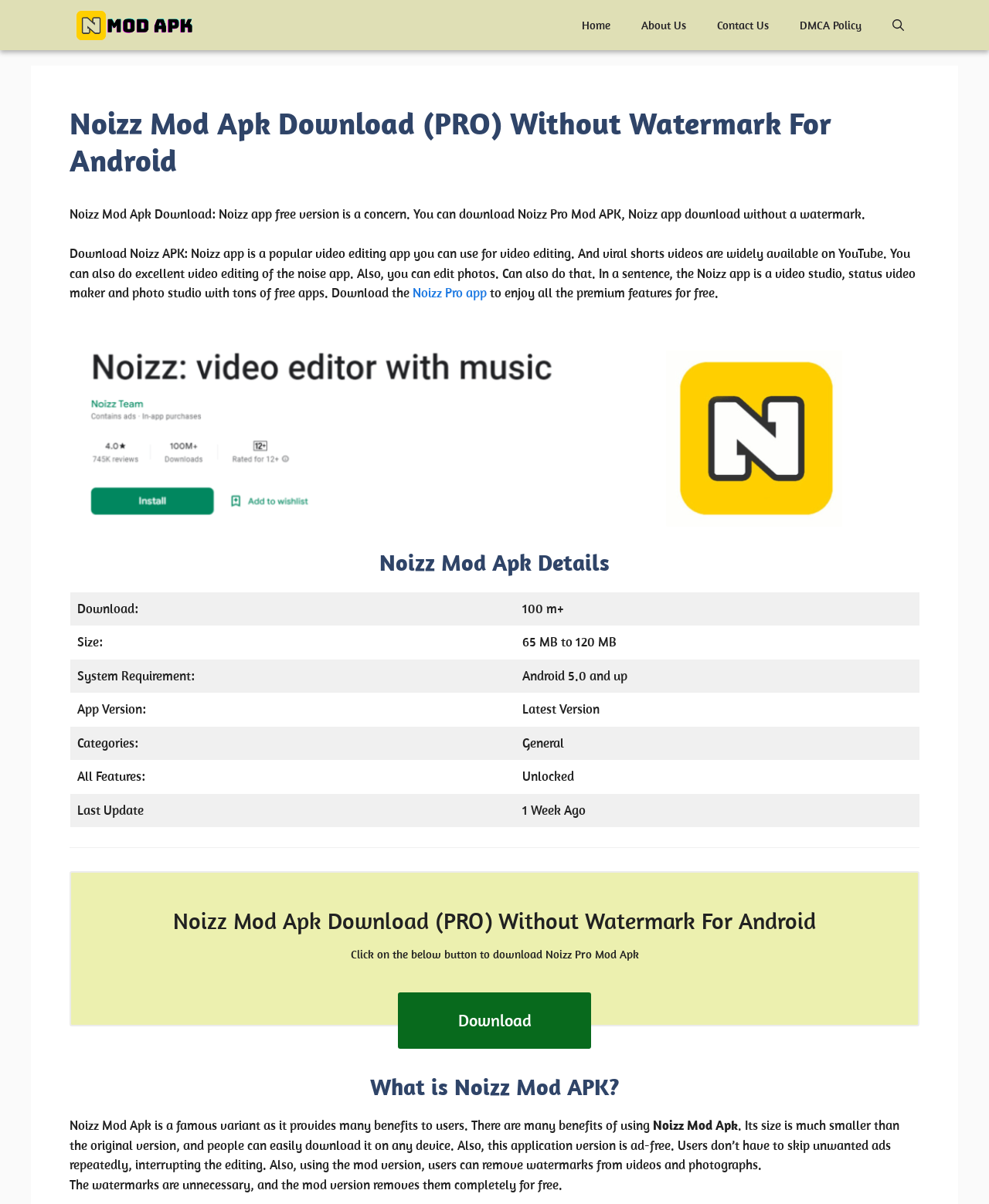Find the bounding box of the web element that fits this description: "title="Noizz Mod APK"".

[0.07, 0.0, 0.201, 0.042]